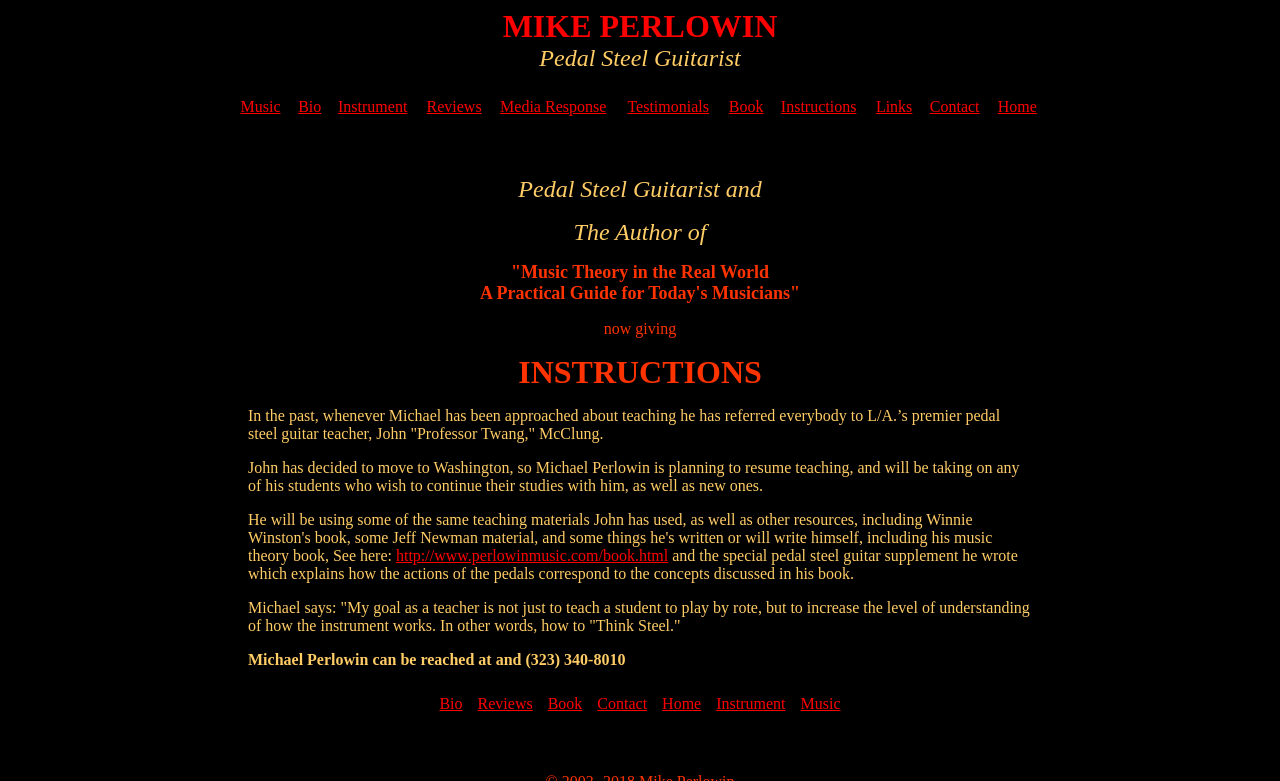Find the bounding box coordinates for the element that must be clicked to complete the instruction: "Access Book". The coordinates should be four float numbers between 0 and 1, indicated as [left, top, right, bottom].

[0.565, 0.119, 0.602, 0.155]